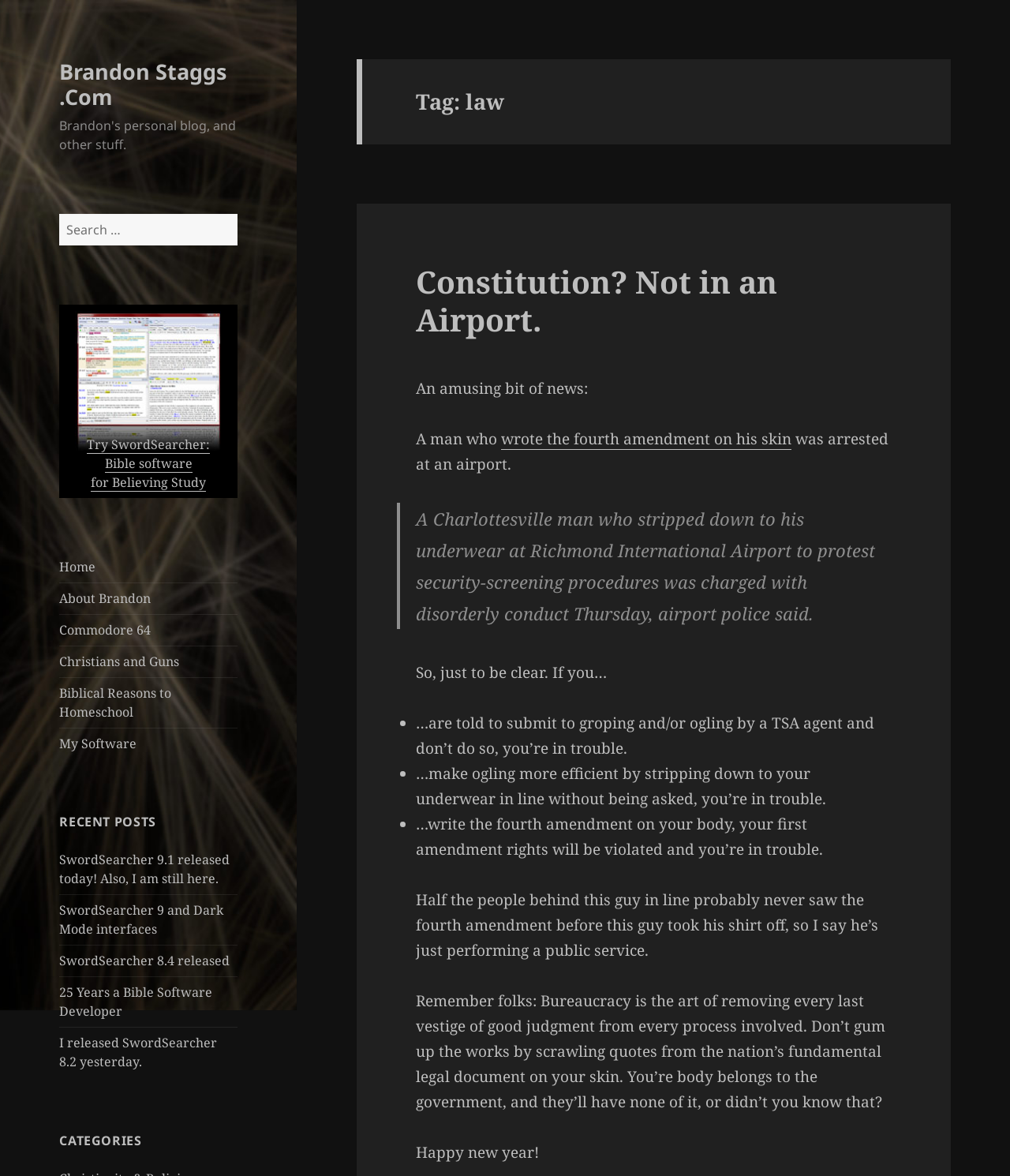Using details from the image, please answer the following question comprehensively:
What is the purpose of the search box?

The search box is located at the top of the webpage, and it has a label 'Search for:' and a button 'Search'. This suggests that the purpose of the search box is to allow users to search the website for specific content.